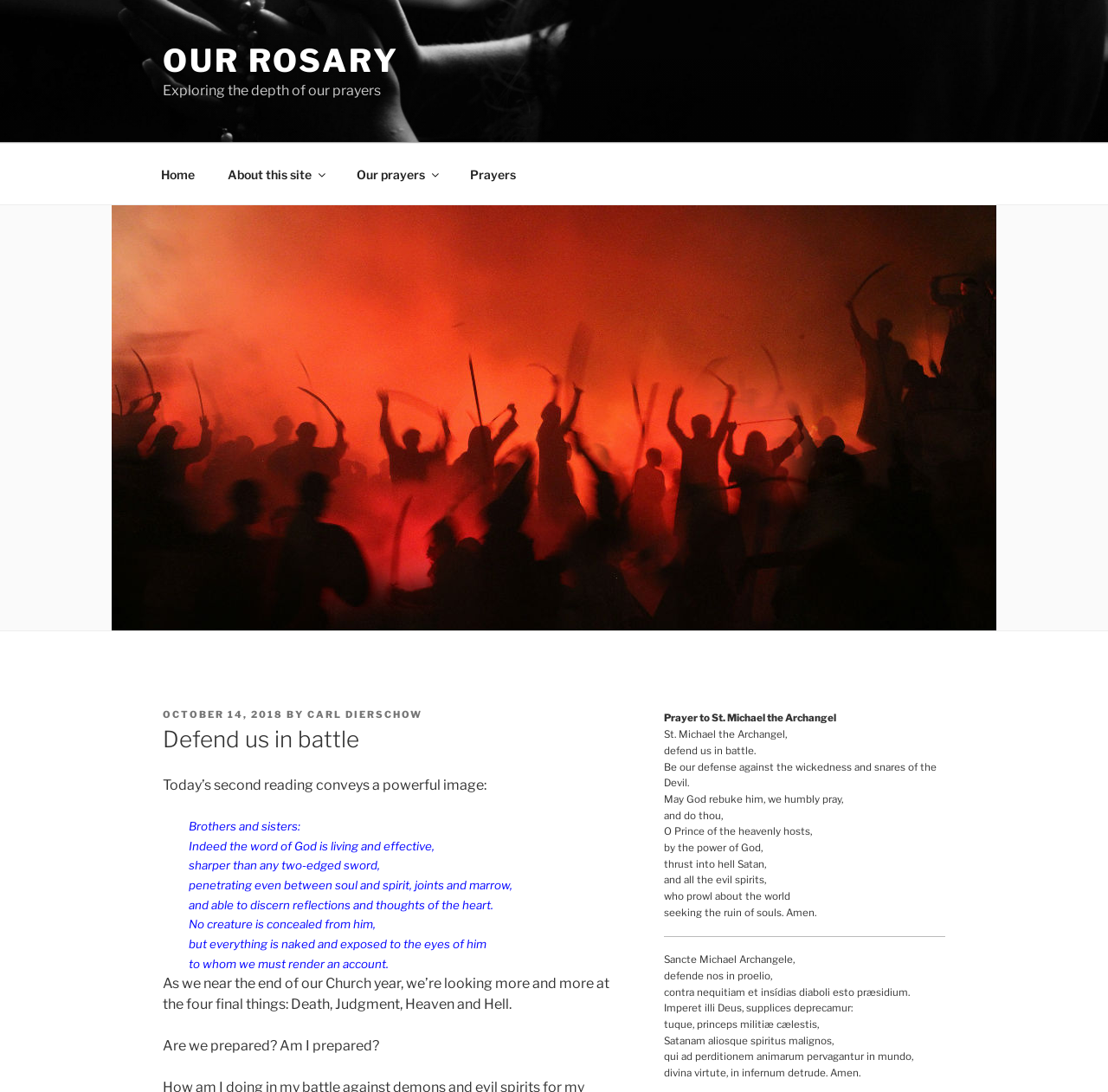Analyze the image and provide a detailed answer to the question: How many paragraphs are in the main article?

The main article can be found in the image element with the description 'Photo by Hasan Almasi on Unsplash'. The article contains three paragraphs, which can be identified by examining the StaticText elements within the image element.